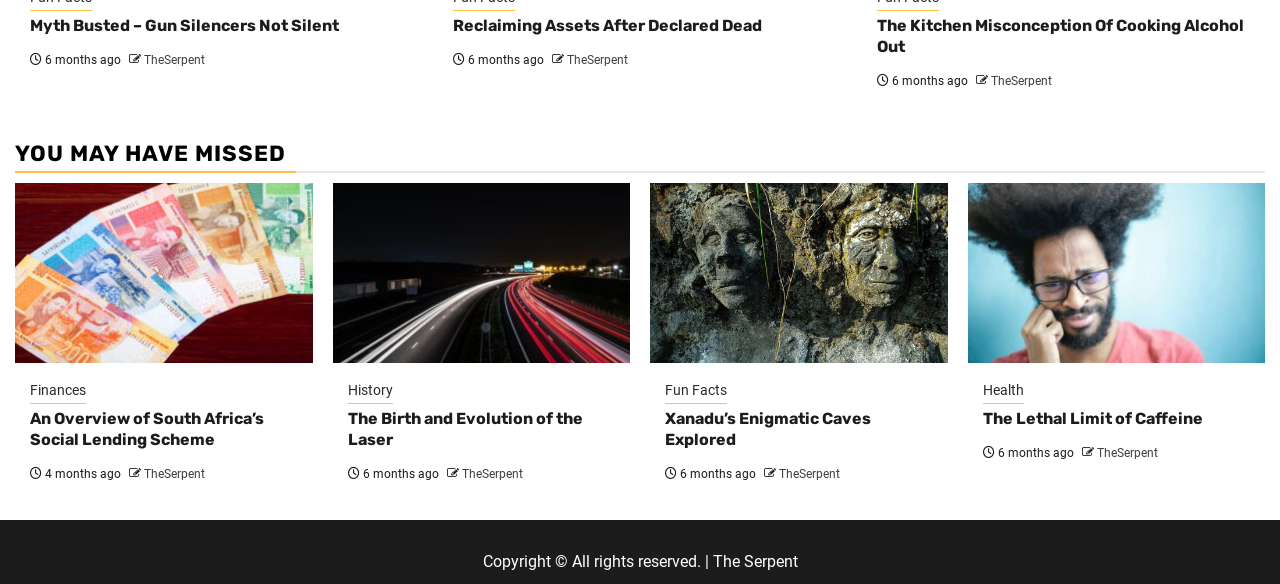How many articles are on the front page?
Using the image as a reference, give an elaborate response to the question.

I counted the number of headings on the front page, each of which represents an article. There are 9 headings in total.